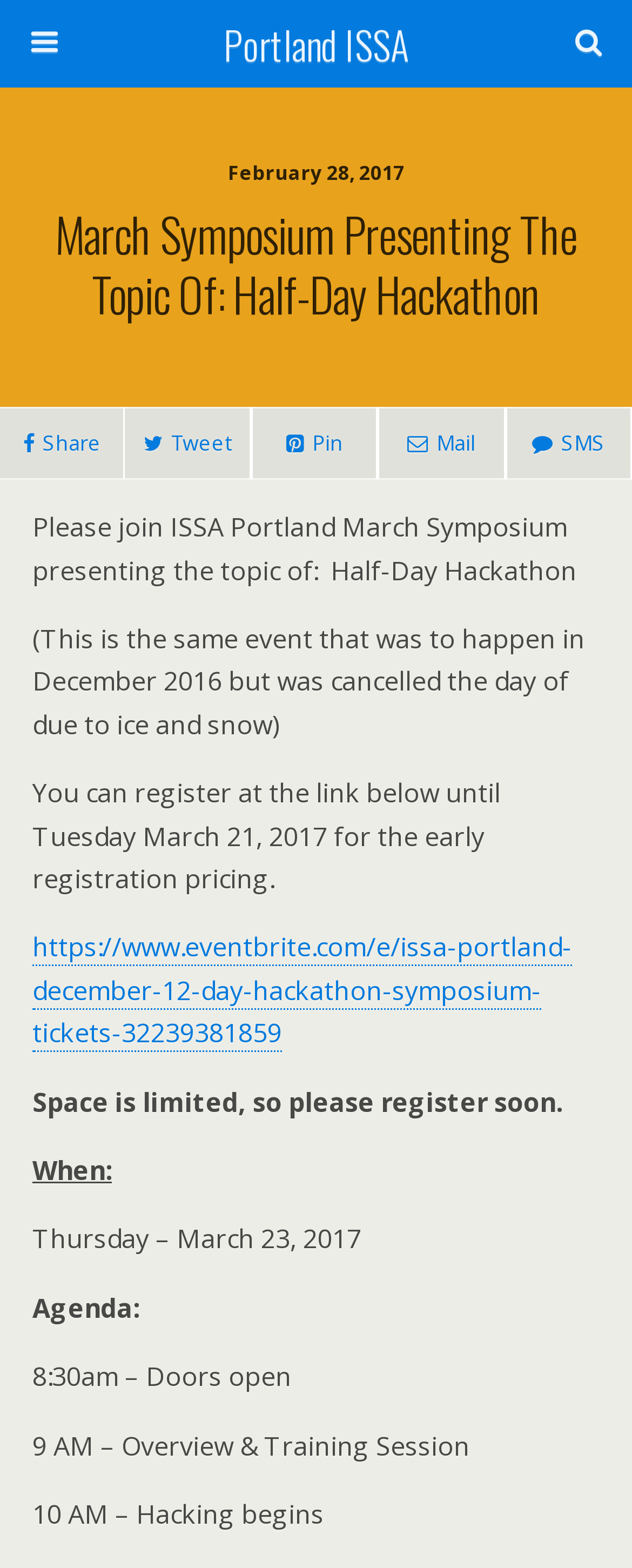What is the agenda for 10 AM?
Using the image as a reference, answer the question with a short word or phrase.

Hacking begins